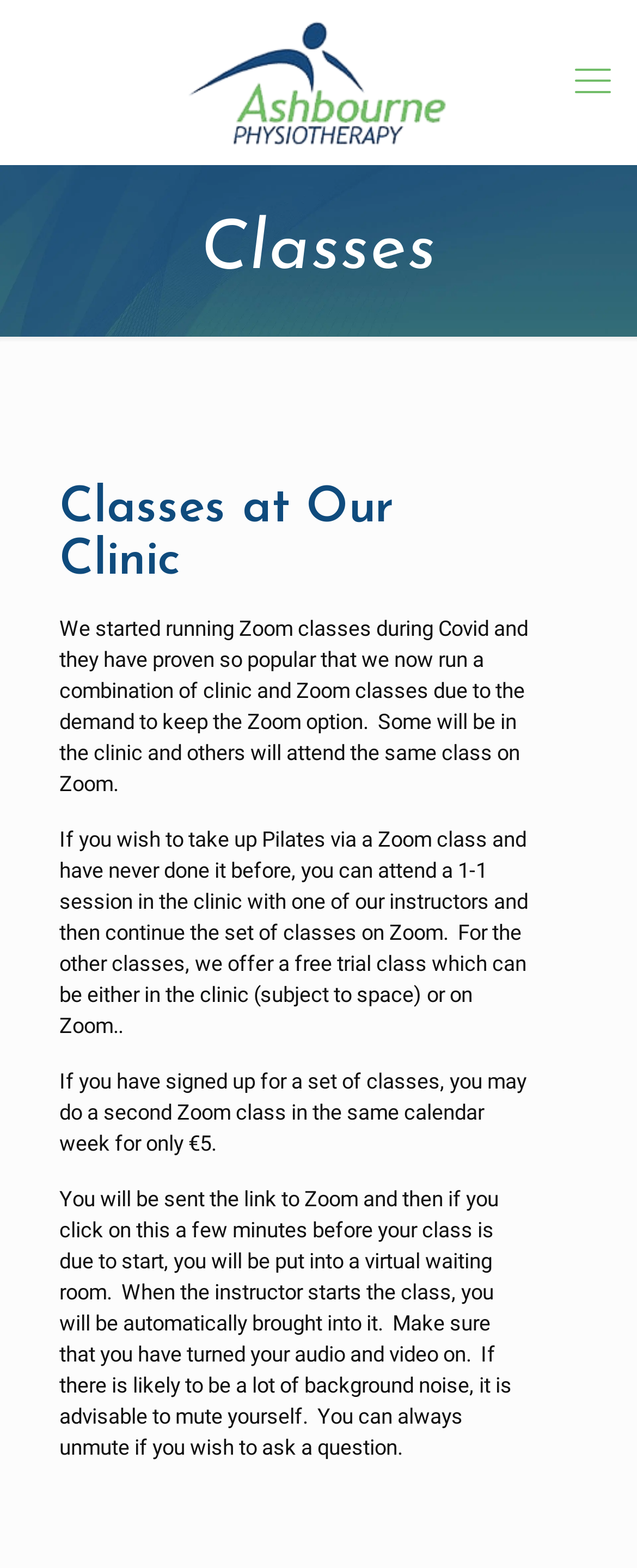What is the cost of a second Zoom class?
Provide an in-depth and detailed answer to the question.

According to the webpage, if you have signed up for a set of classes, you may do a second Zoom class in the same calendar week for only €5, as stated in the paragraph 'If you have signed up for a set of classes, you may do a second Zoom class in the same calendar week for only €5.'